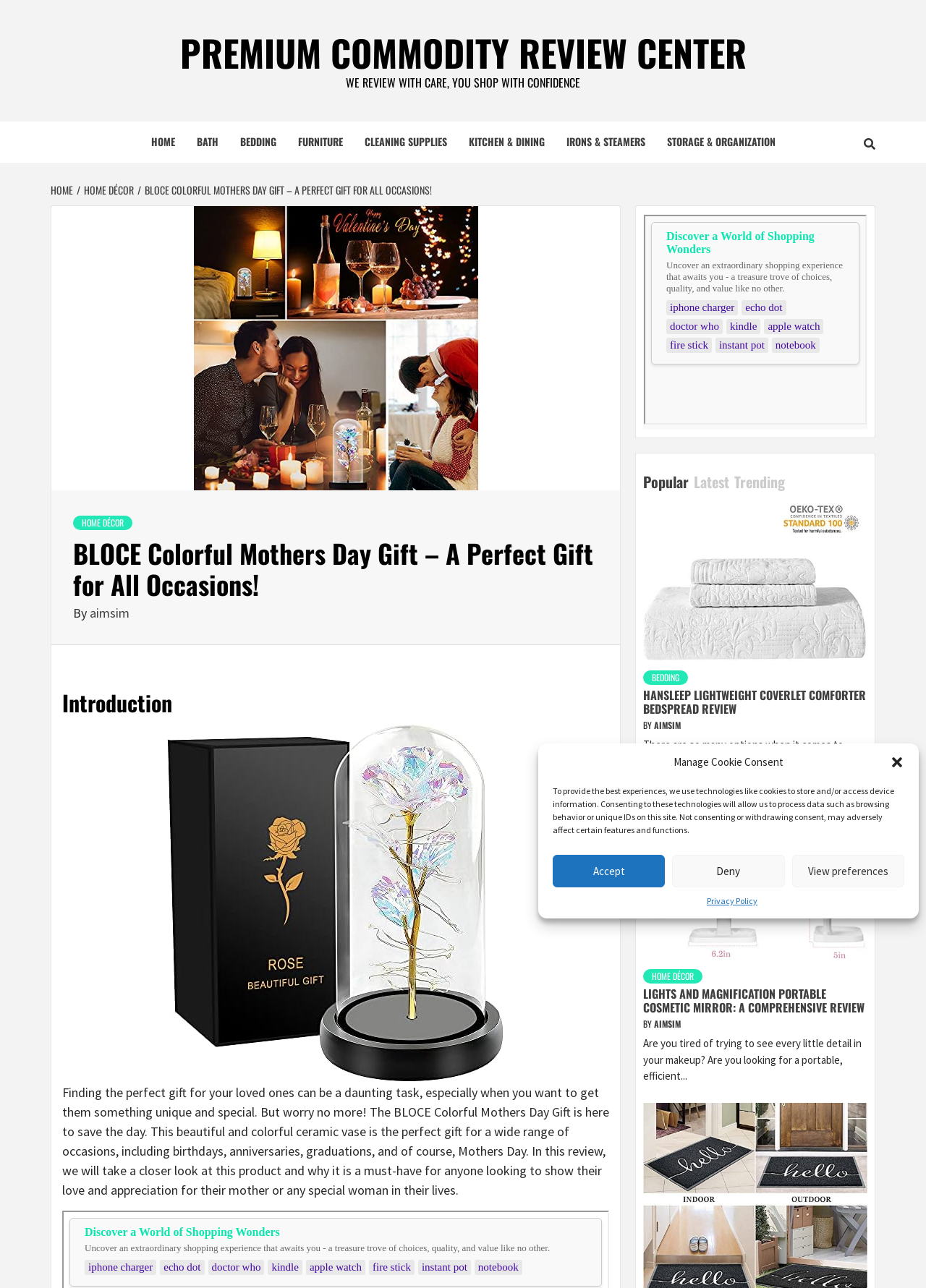Please examine the image and answer the question with a detailed explanation:
What is the name of the gift reviewed on this page?

I found the answer by looking at the heading 'BLOCE Colorful Mothers Day Gift – A Perfect Gift for All Occasions!' which is a prominent element on the page, indicating that the page is reviewing this specific gift.